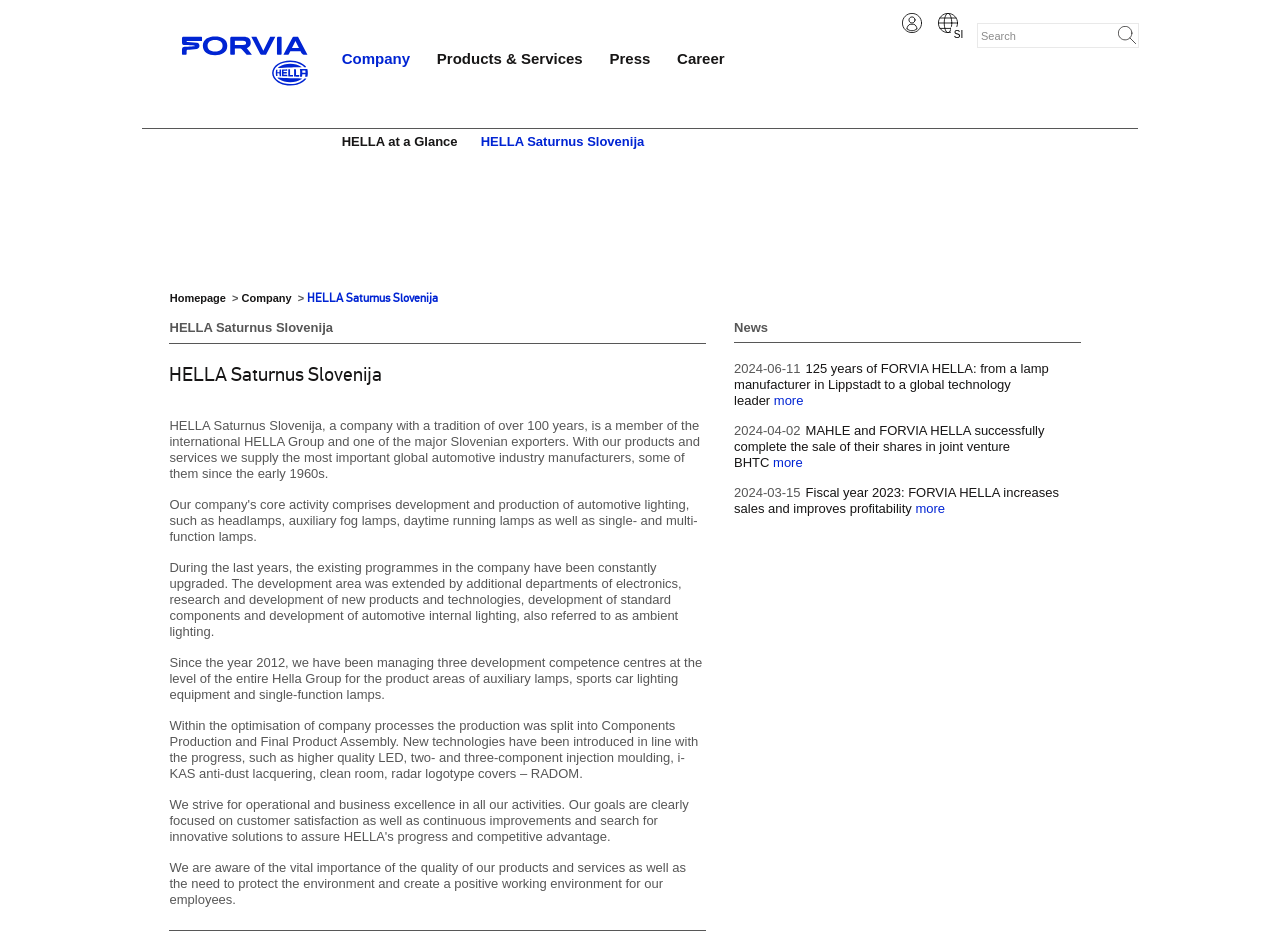Respond to the question below with a single word or phrase:
What is the company's product area?

auxiliary lamps